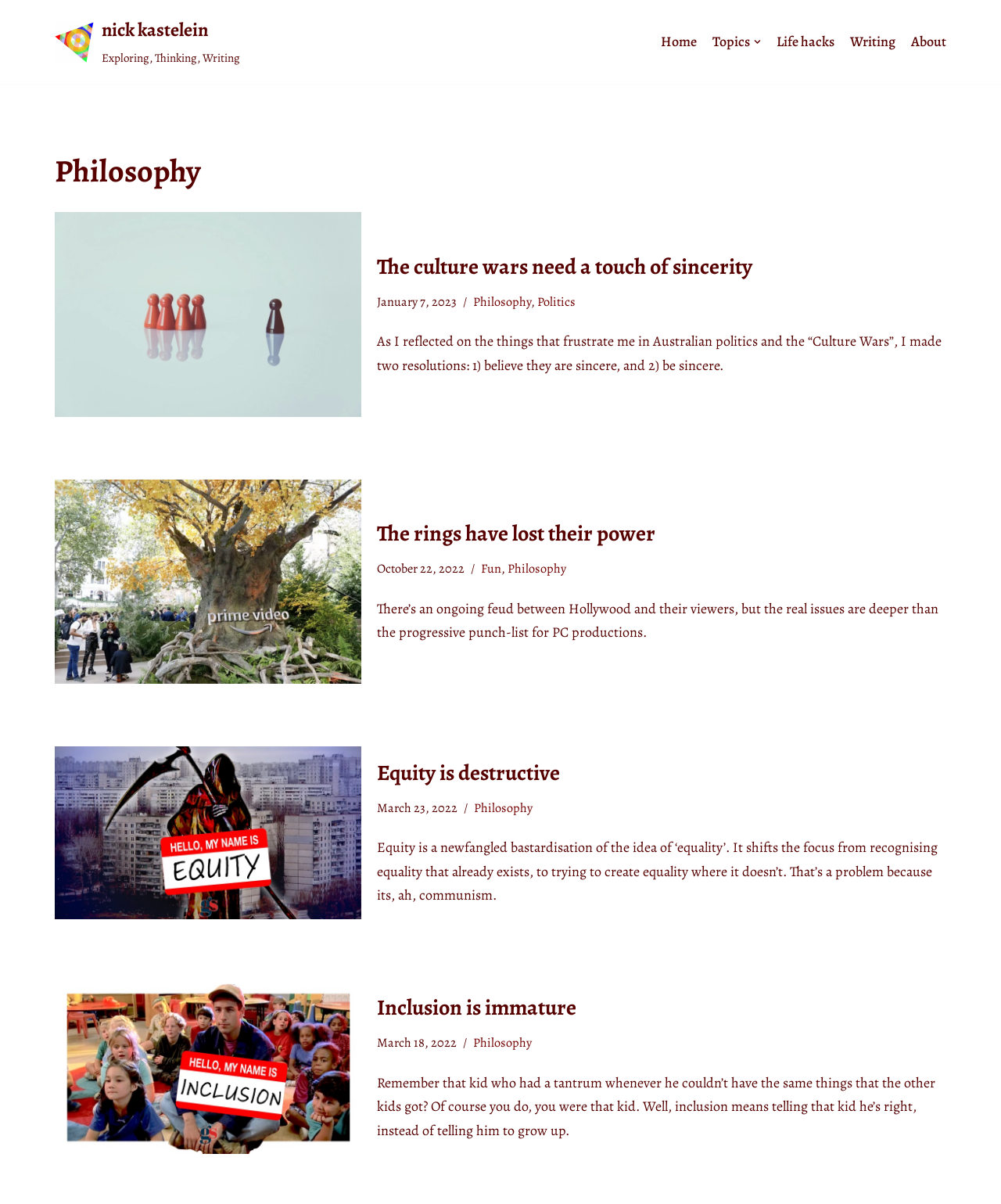What is the date of the second article?
Refer to the image and provide a concise answer in one word or phrase.

October 22, 2022